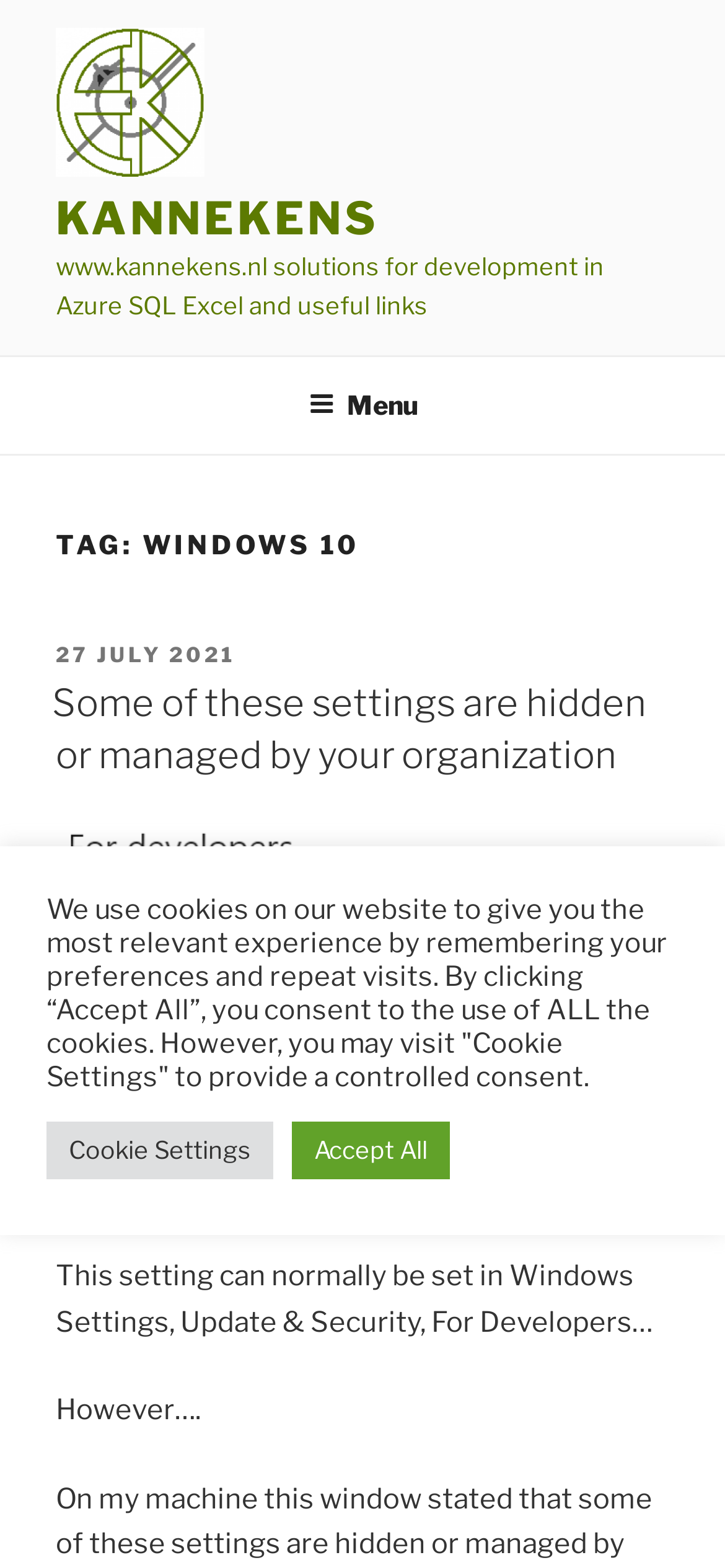Provide a thorough summary of the webpage.

The webpage is about Windows 10, specifically discussing developer mode settings. At the top left, there is a link to "Kannekens" accompanied by an image with the same name. Next to it, there is another link with the same text "KANNEKENS" but in all capital letters. Below these links, there is a static text describing the website as providing solutions for development in Azure SQL Excel and useful links.

Above the main content, there is a top menu navigation bar that spans the entire width of the page. It contains a button labeled "Menu" that can be expanded.

The main content is divided into sections. The first section has a heading "TAG: WINDOWS 10" and contains a subheading "POSTED ON" with a date "27 JULY 2021" linked to it. Below this, there is a heading "Some of these settings are hidden or managed by your organization" which is also a link. The text that follows explains a problem the author faced with their developer PC running Windows 10 and how they had to set it to Developer Mode.

There are three paragraphs of text that describe the issue and the solution. The first paragraph explains the problem, the second paragraph describes the normal way to set the Developer Mode, and the third paragraph starts with "However…".

At the bottom of the page, there is a cookie policy notification that spans almost the entire width of the page. It informs users that the website uses cookies and provides options to either accept all cookies or visit the "Cookie Settings" to provide controlled consent. There are two buttons, "Cookie Settings" and "Accept All", that allow users to make their choice.